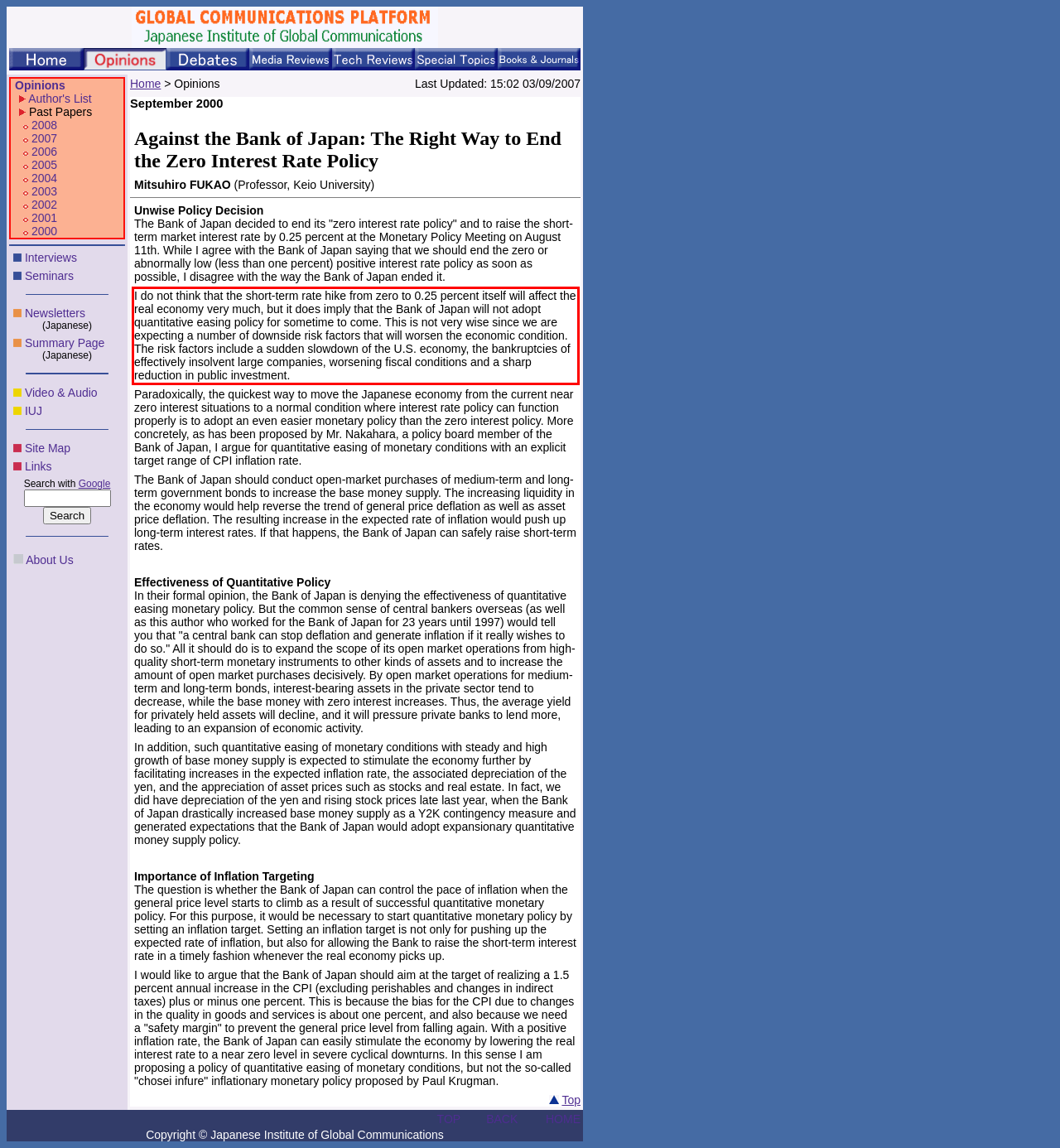Examine the webpage screenshot, find the red bounding box, and extract the text content within this marked area.

I do not think that the short-term rate hike from zero to 0.25 percent itself will affect the real economy very much, but it does imply that the Bank of Japan will not adopt quantitative easing policy for sometime to come. This is not very wise since we are expecting a number of downside risk factors that will worsen the economic condition. The risk factors include a sudden slowdown of the U.S. economy, the bankruptcies of effectively insolvent large companies, worsening fiscal conditions and a sharp reduction in public investment.